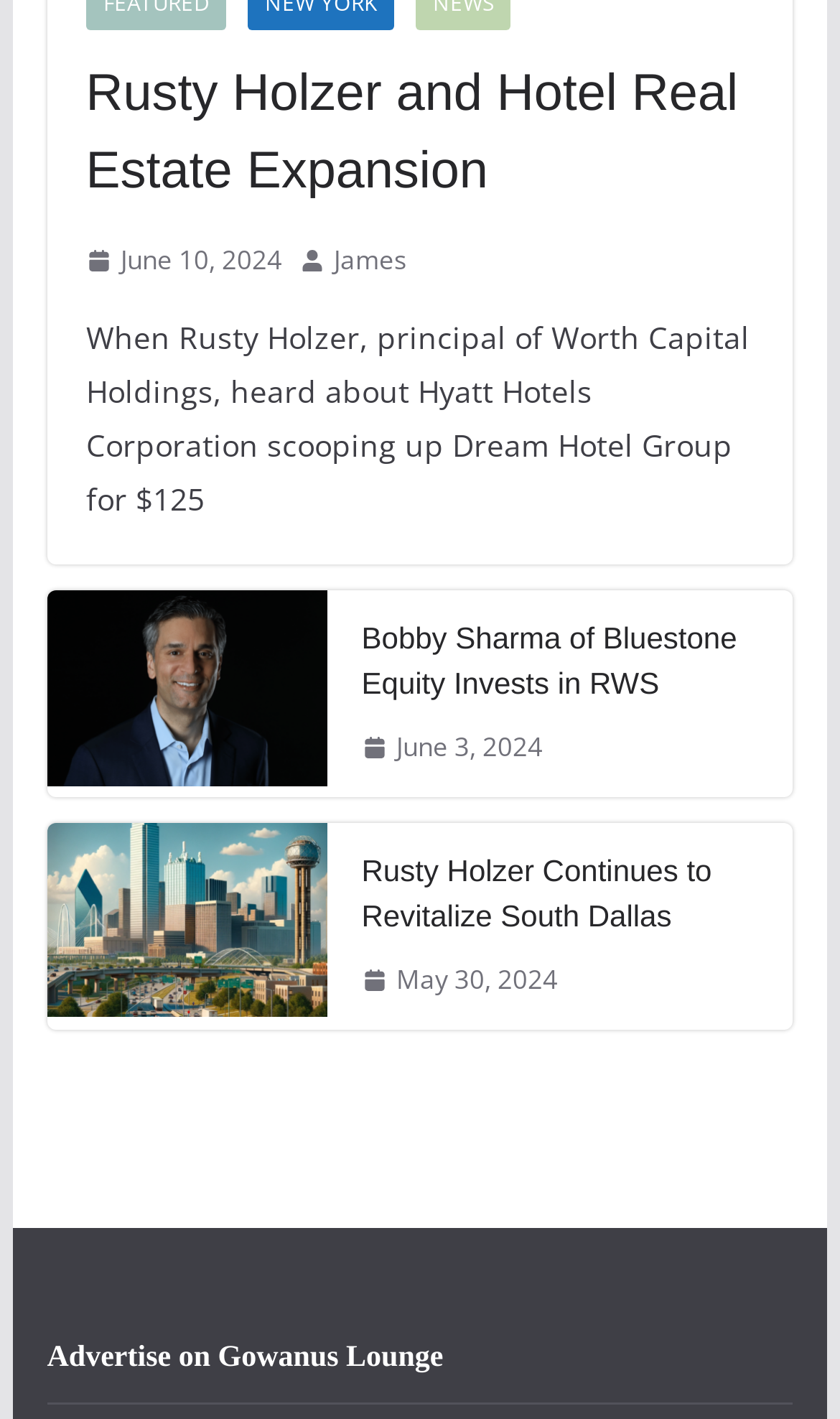What is the date of the third article?
Look at the image and answer with only one word or phrase.

May 30, 2024